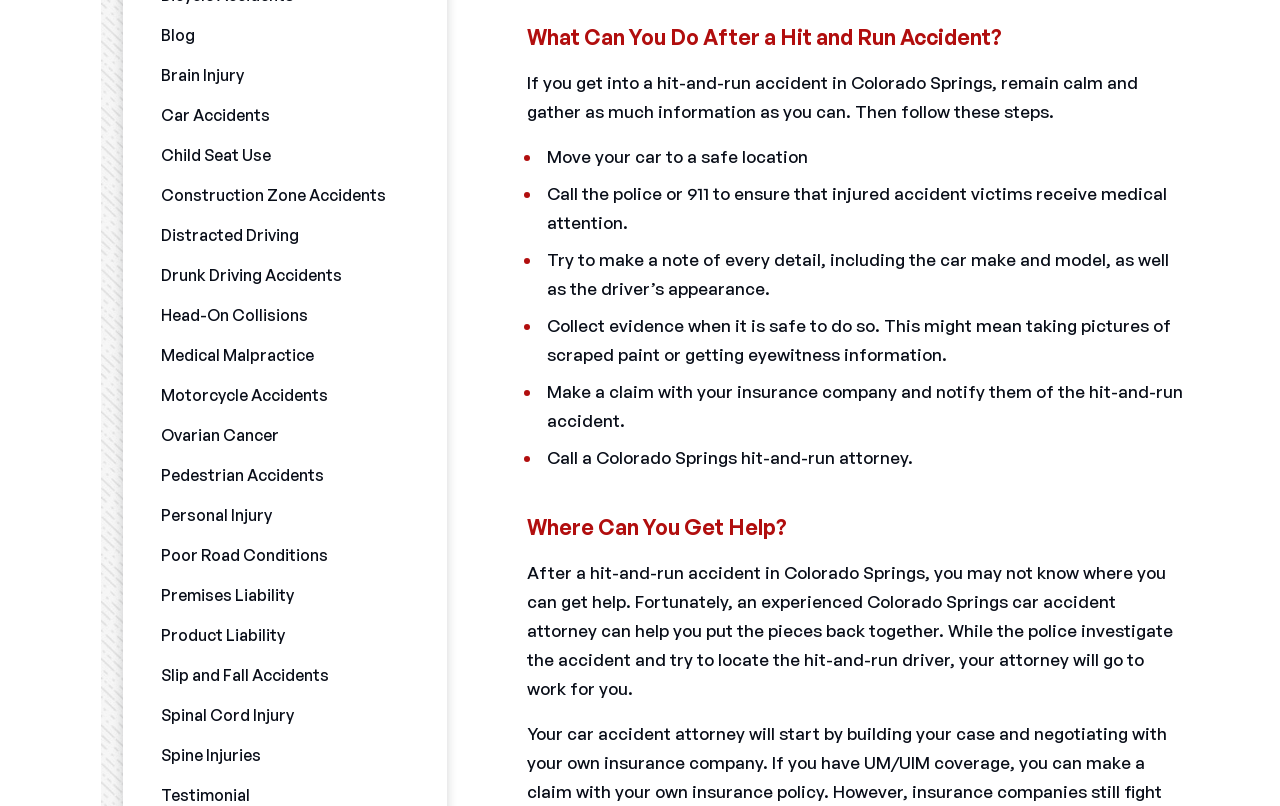Please identify the bounding box coordinates of the region to click in order to complete the given instruction: "Click on the 'Personal Injury' link". The coordinates should be four float numbers between 0 and 1, i.e., [left, top, right, bottom].

[0.096, 0.615, 0.349, 0.665]